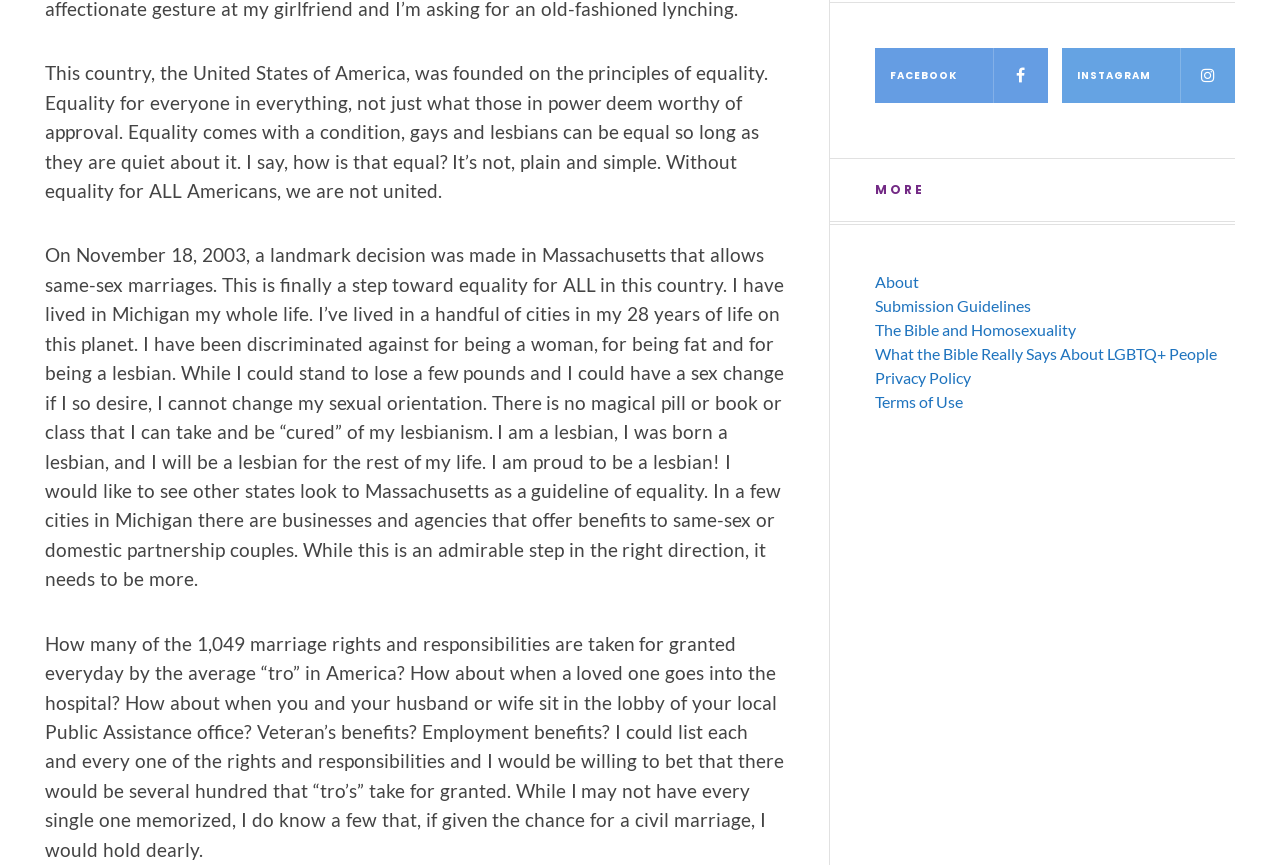Show the bounding box coordinates of the element that should be clicked to complete the task: "Click on the Facebook link".

[0.684, 0.078, 0.819, 0.142]